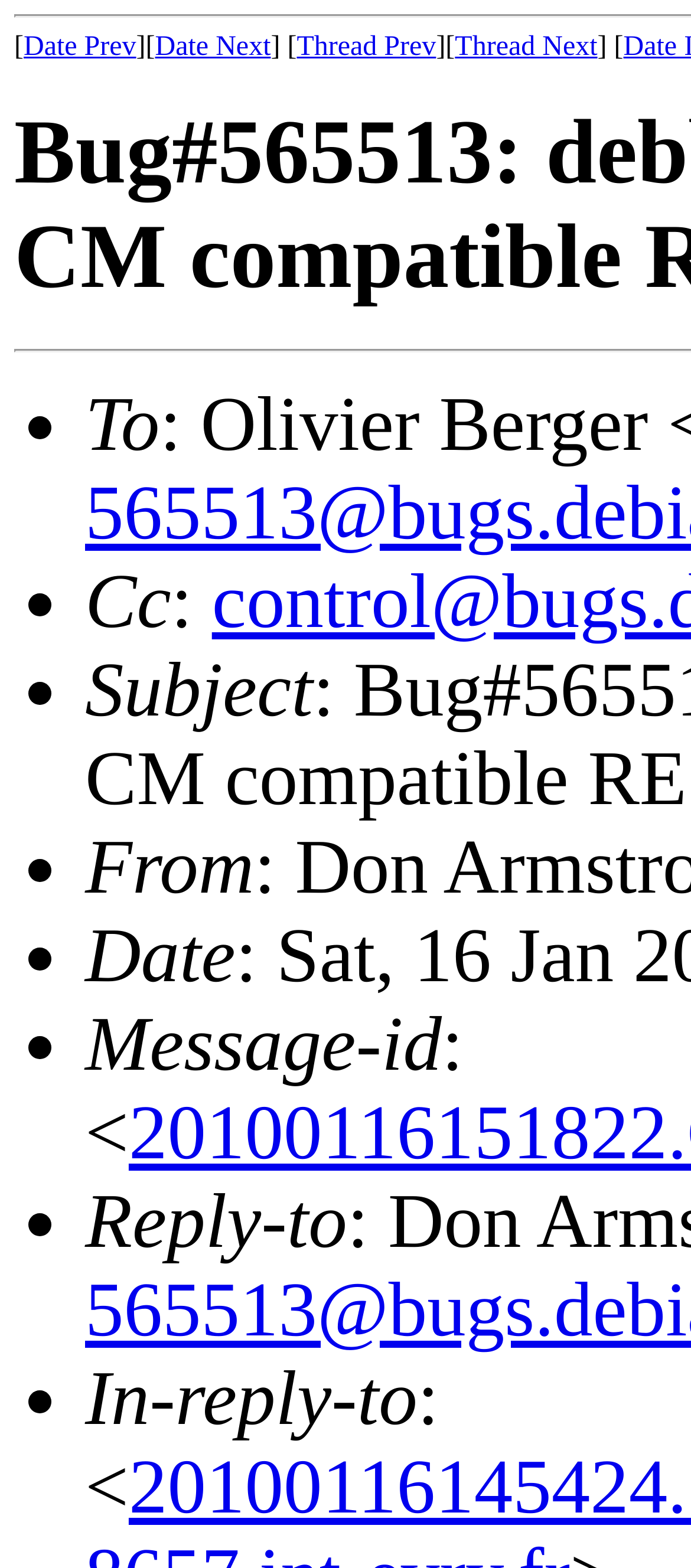What is the label for the 'From' field?
Based on the screenshot, provide your answer in one word or phrase.

From